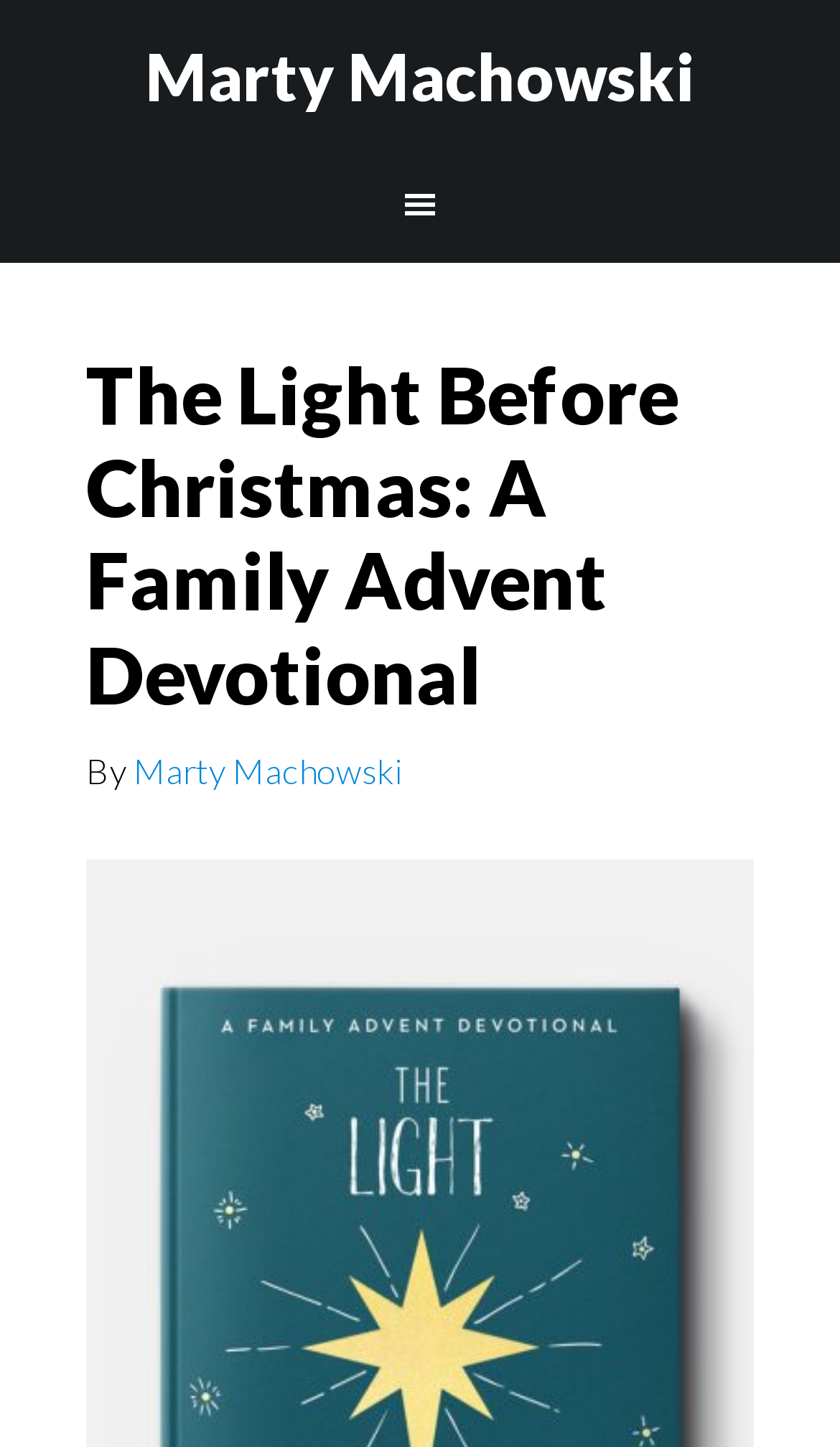Locate and extract the text of the main heading on the webpage.

The Light Before Christmas: A Family Advent Devotional